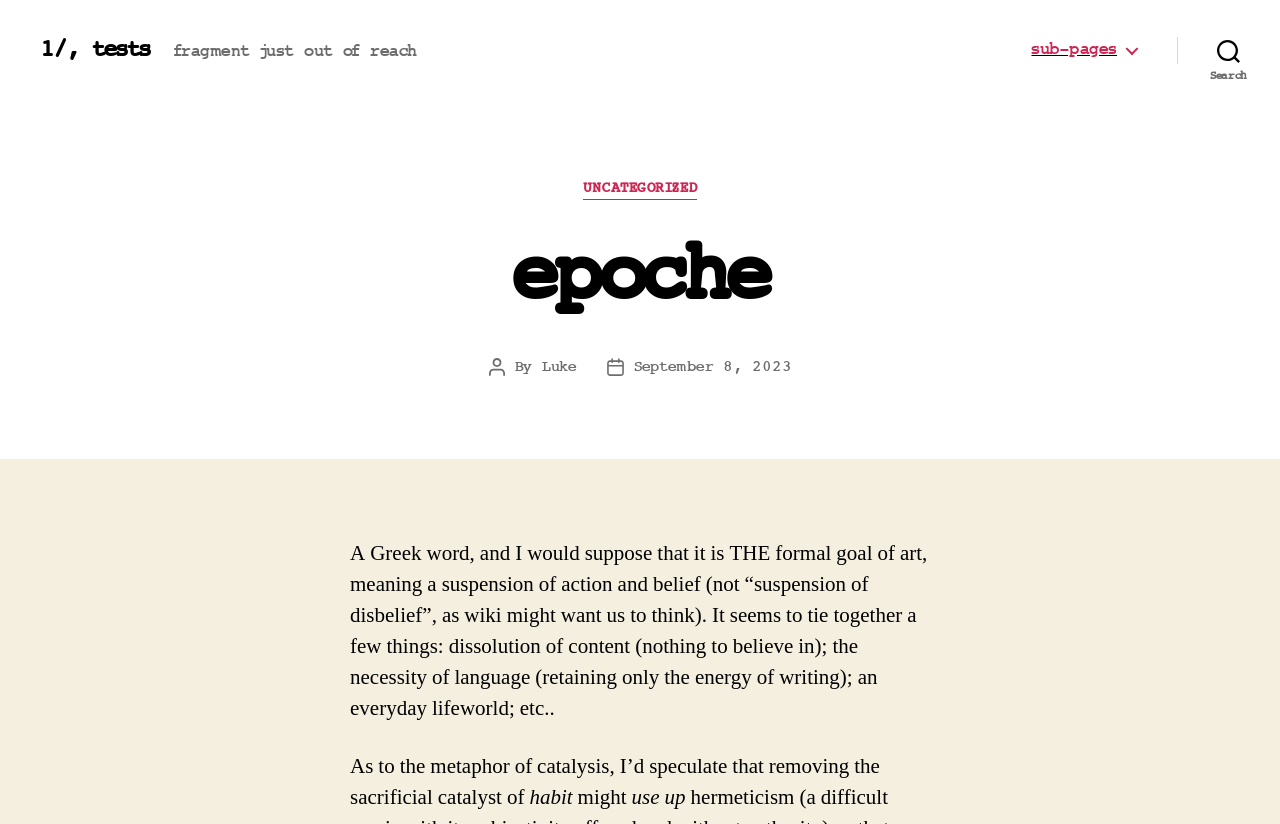What is the word mentioned in the text that is related to habit?
Answer the question with as much detail as possible.

The answer can be found by looking at the text, where it says 'As to the metaphor of catalysis, I’d speculate that removing the sacrificial catalyst of habit'.